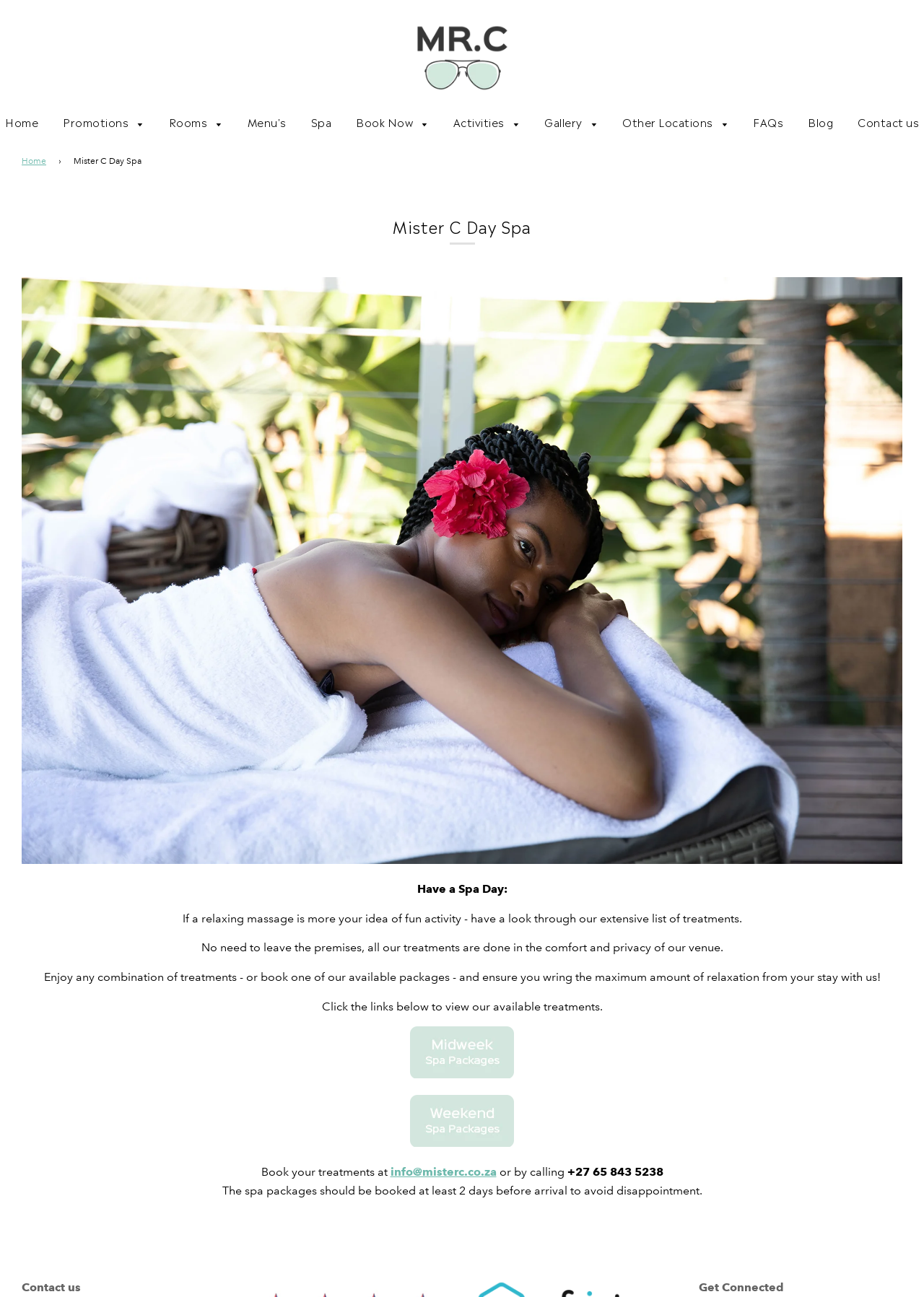Identify the coordinates of the bounding box for the element described below: "FAQs". Return the coordinates as four float numbers between 0 and 1: [left, top, right, bottom].

[0.803, 0.081, 0.859, 0.106]